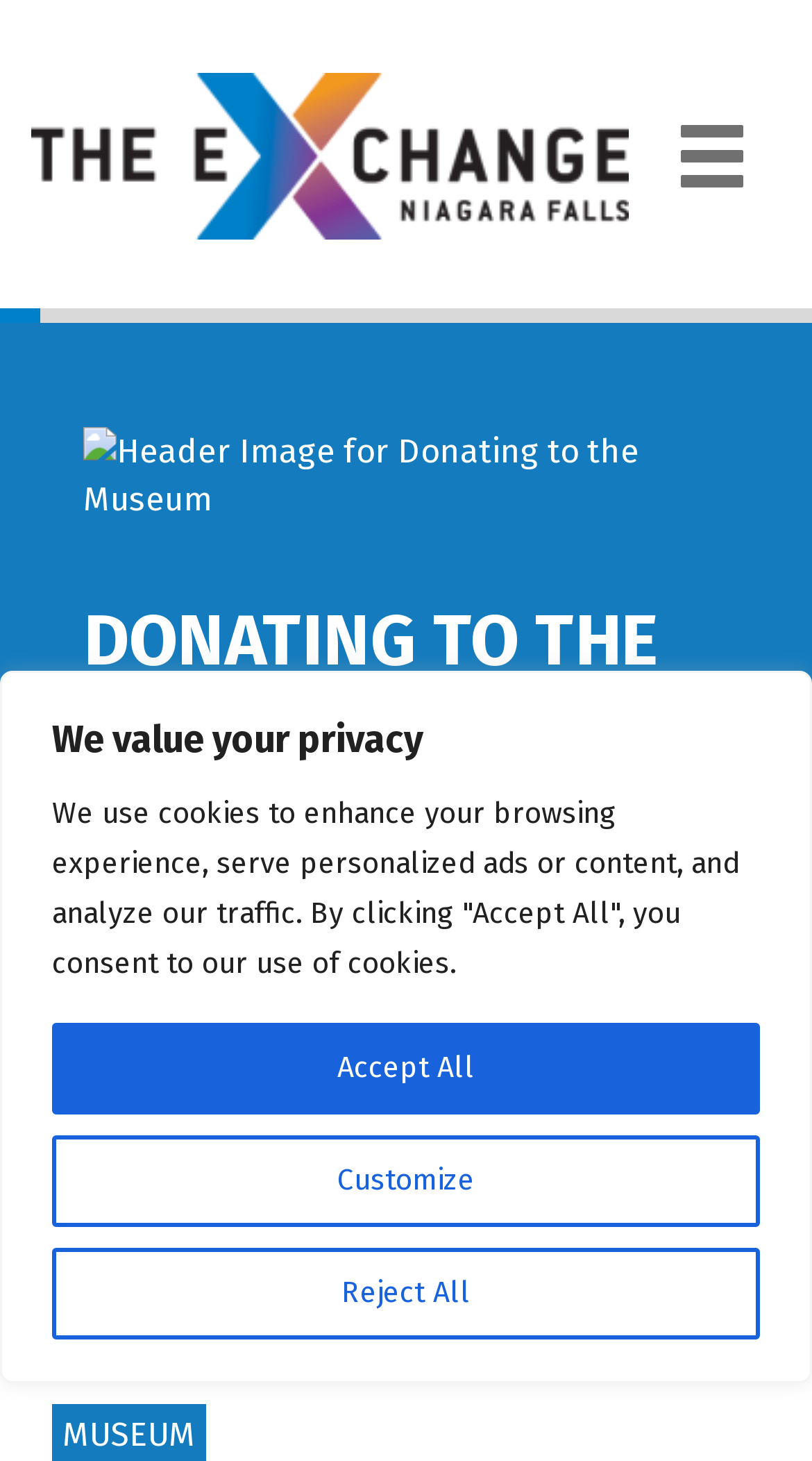Please determine the bounding box coordinates of the element to click on in order to accomplish the following task: "View the 10 year life-saving and job-creating medical research plan". Ensure the coordinates are four float numbers ranging from 0 to 1, i.e., [left, top, right, bottom].

None